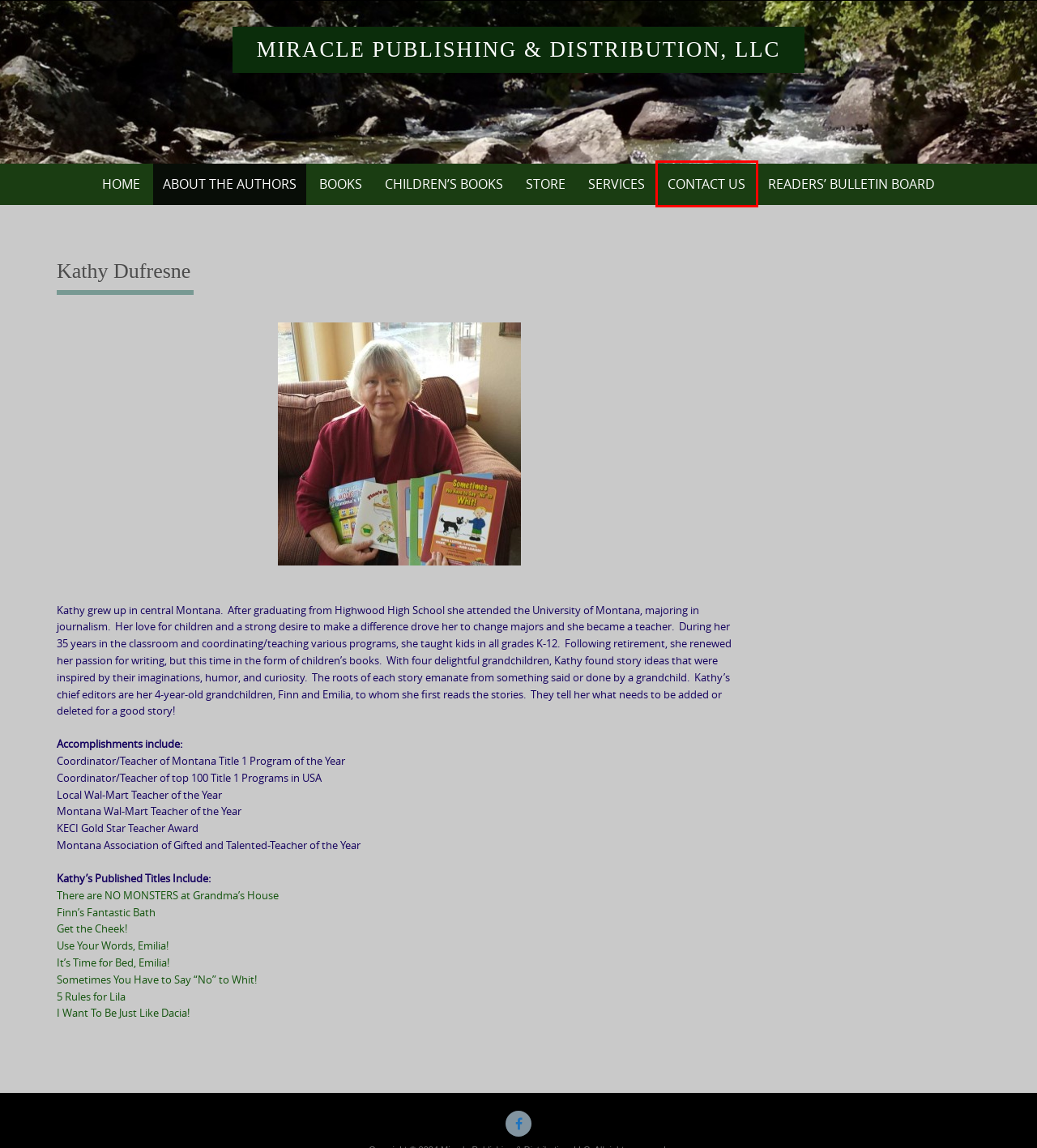You have a screenshot of a webpage where a red bounding box highlights a specific UI element. Identify the description that best matches the resulting webpage after the highlighted element is clicked. The choices are:
A. I Want To Be Just Like Dacia! | Miracle Publishing & Distribution, LLC
B. Store | Miracle Publishing & Distribution, LLC
C. Books | Miracle Publishing & Distribution, LLC
D. Sometimes You Have to Say “No” to Whit! | Miracle Publishing & Distribution, LLC
E. Finn’s Fantastic Bath | Miracle Publishing & Distribution, LLC
F. Book Services | Miracle Publishing & Distribution, LLC
G. Home | Miracle Publishing & Distribution, LLC
H. About the Authors | Miracle Publishing & Distribution, LLC

F